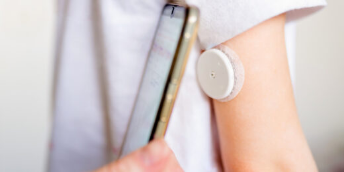Illustrate the scene in the image with a detailed description.

The image captures a close-up view of a person's arm, which features a small device attached to the skin—a sensor, possibly for continuous glucose monitoring or similar health tracking. The person is holding a smartphone in their other hand, indicating the integration of mobile technology with health management. This setup exemplifies modern advancements in diabetes care, showcasing tools designed to aid individuals in effectively monitoring their health. The image emphasizes both innovation and personal engagement in the management of diabetes, reflecting a contemporary approach to healthcare.